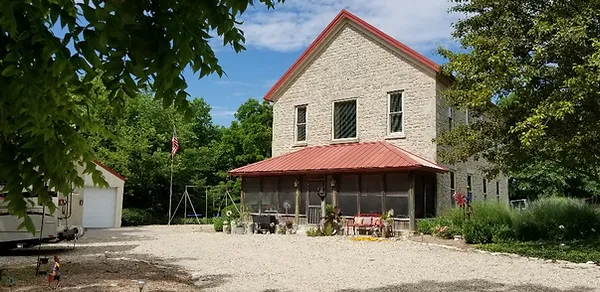How many bedrooms are in the house?
Provide a detailed answer to the question, using the image to inform your response.

According to the caption, the property has been restored to include 'three bedrooms and two baths', marrying historical features with modern amenities for comfortable living.